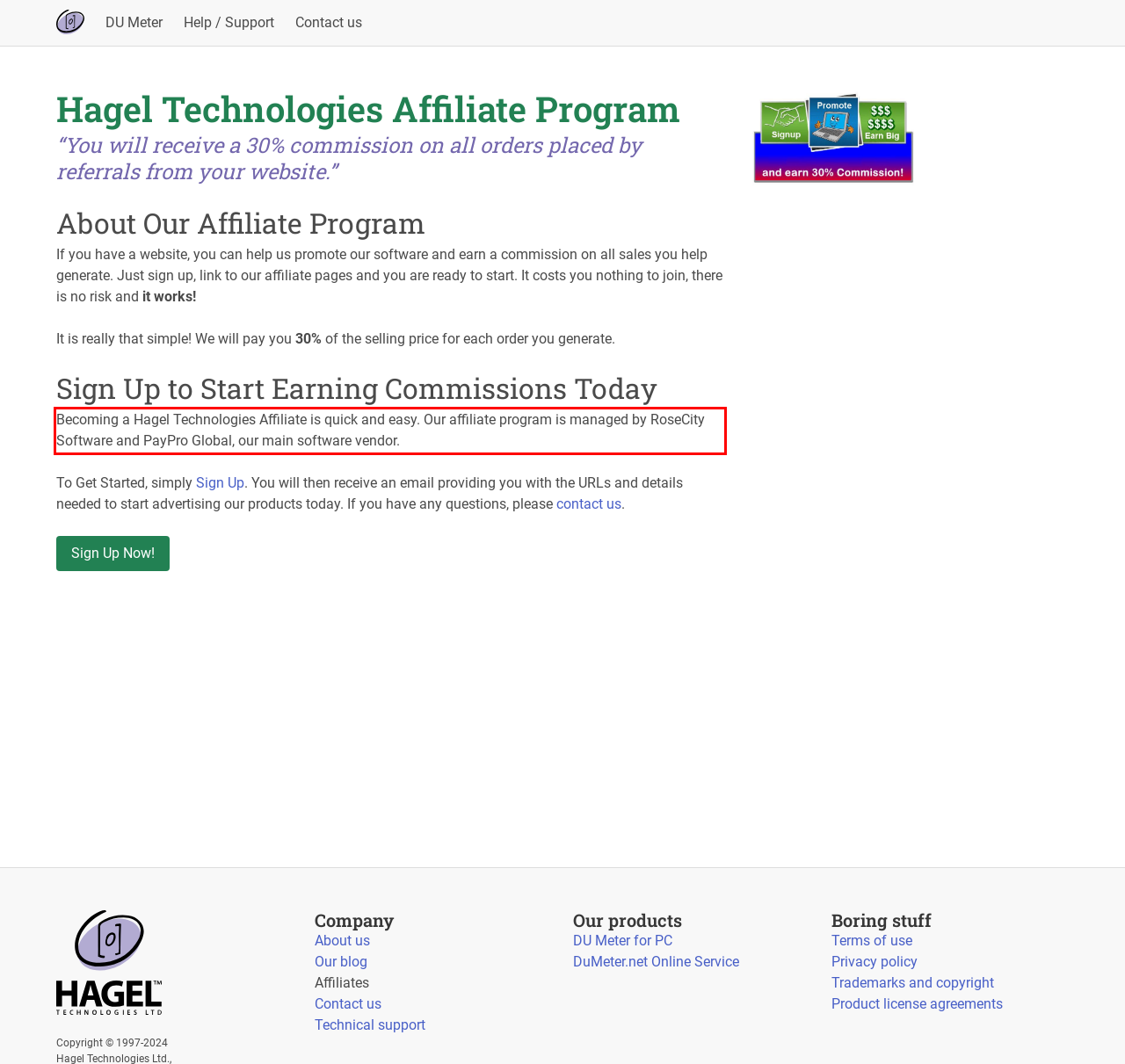Using OCR, extract the text content found within the red bounding box in the given webpage screenshot.

Becoming a Hagel Technologies Affiliate is quick and easy. Our affiliate program is managed by RoseCity Software and PayPro Global, our main software vendor.